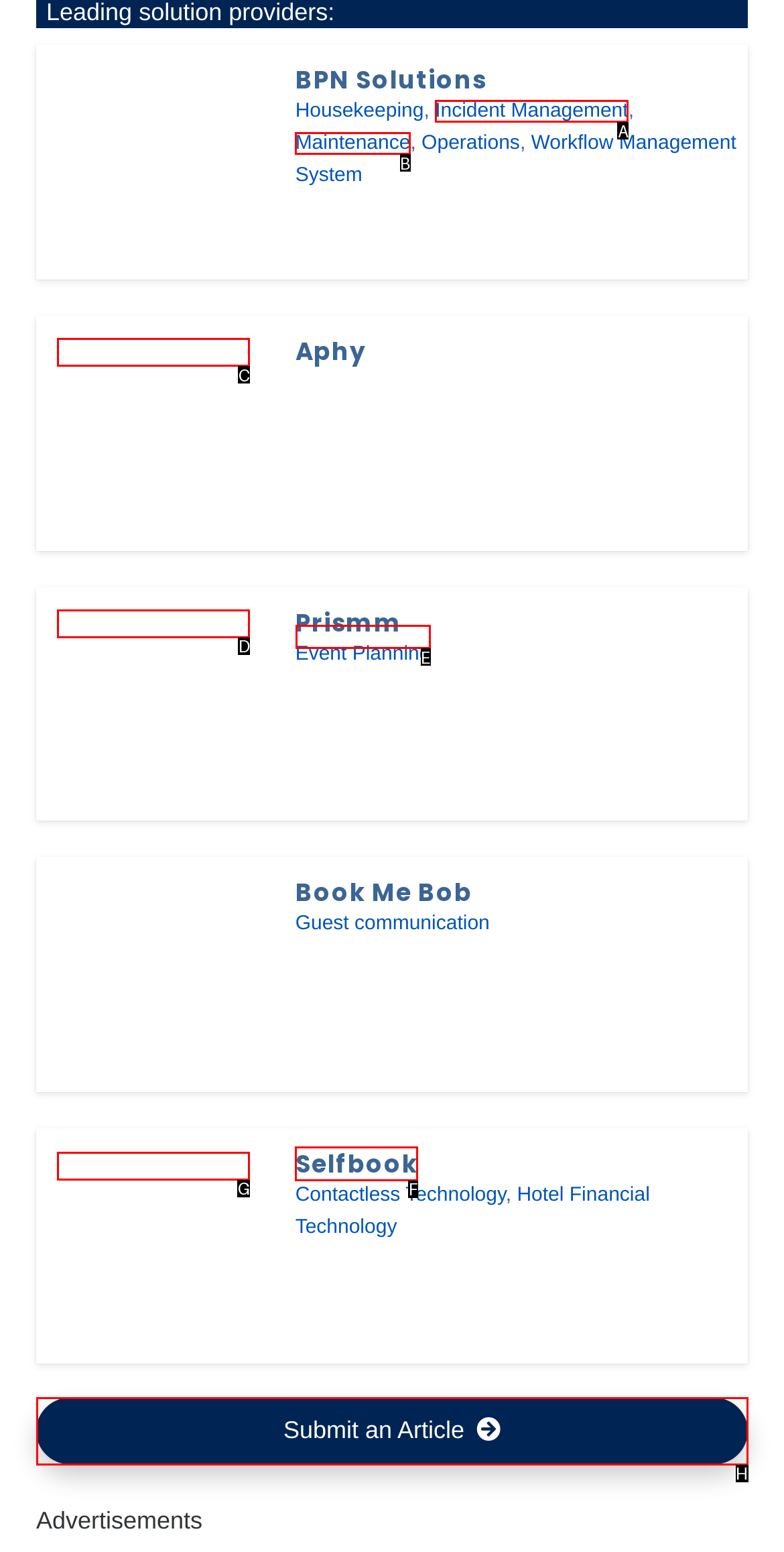Which lettered option should I select to achieve the task: Visit Bentley LEARN according to the highlighted elements in the screenshot?

None